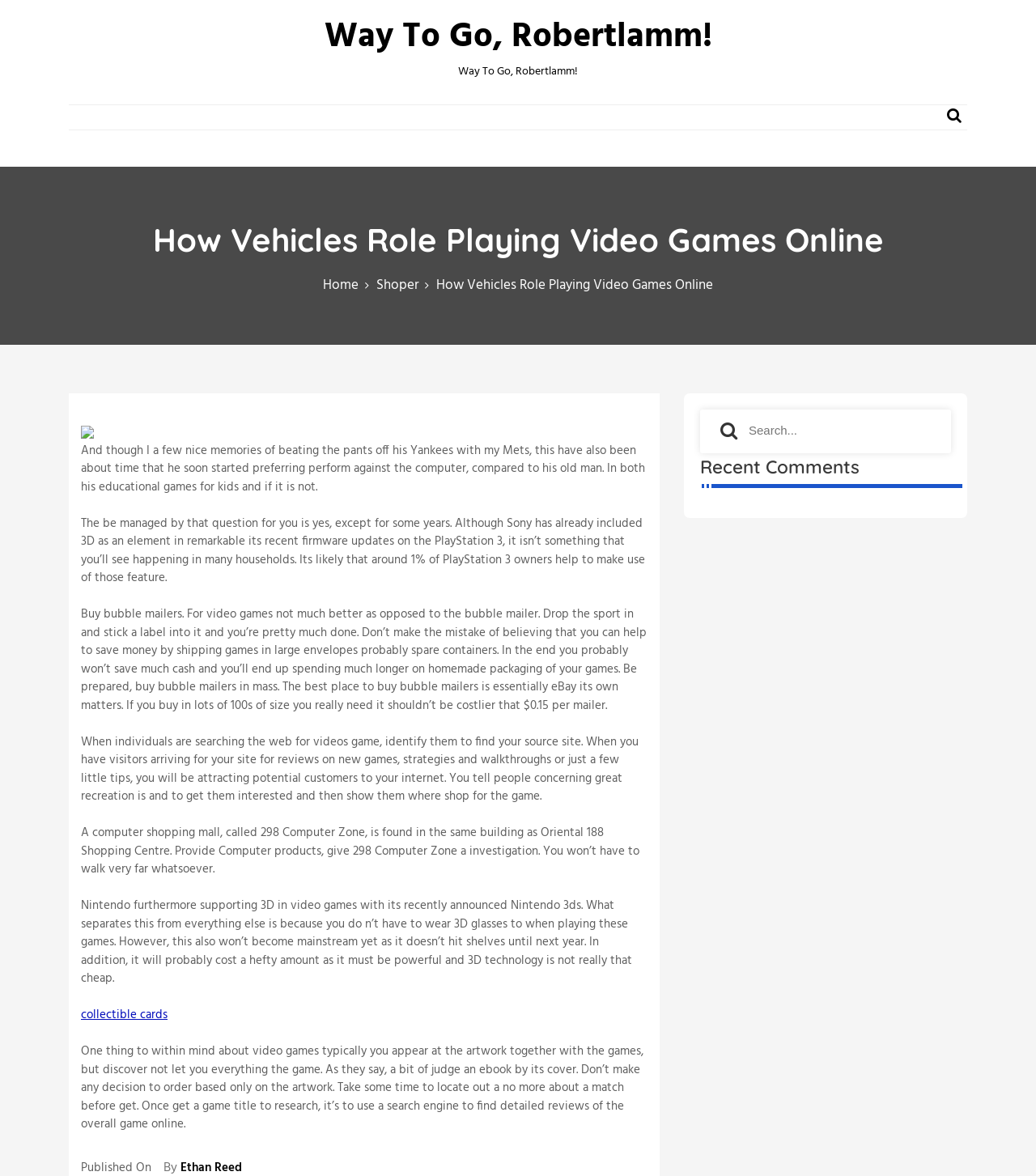Please reply with a single word or brief phrase to the question: 
What is recommended for shipping video games?

Bubble mailers